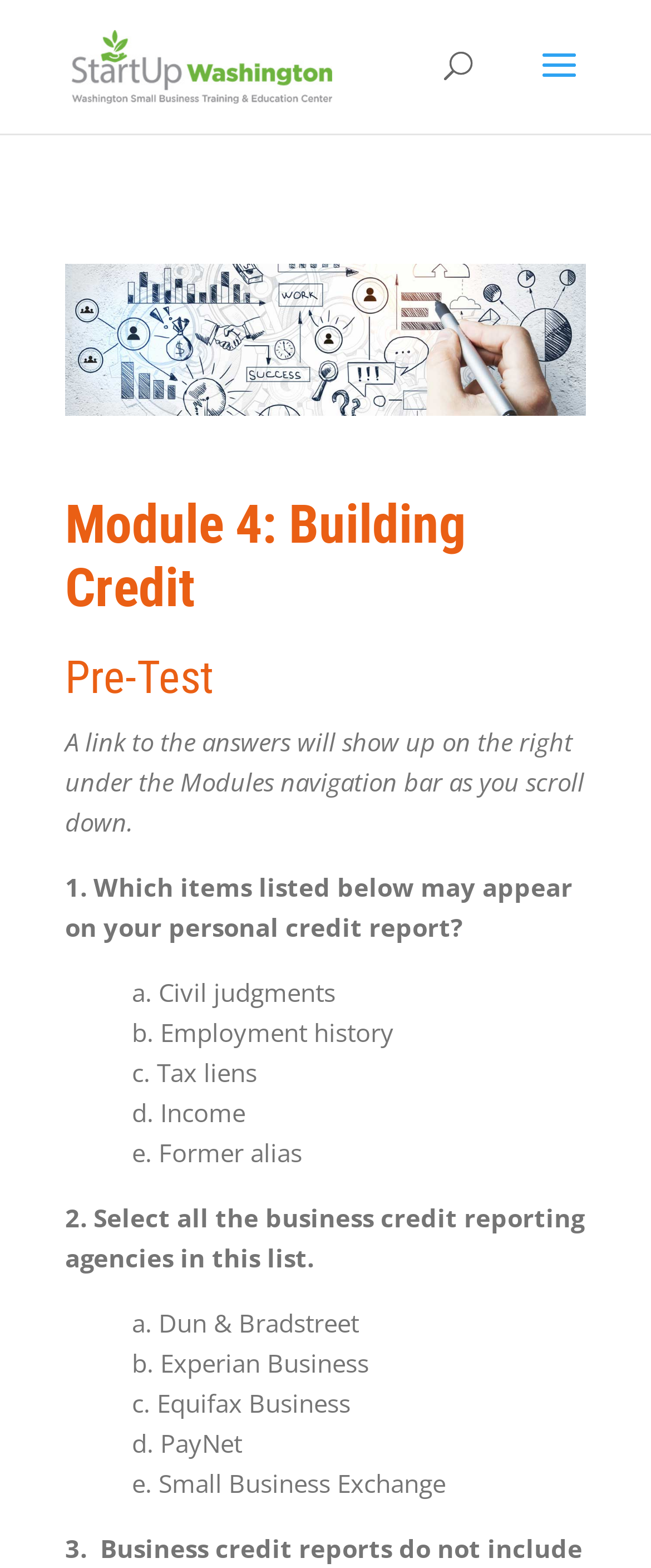Locate the bounding box of the UI element defined by this description: "alt="Startup Washington"". The coordinates should be given as four float numbers between 0 and 1, formatted as [left, top, right, bottom].

[0.11, 0.03, 0.51, 0.051]